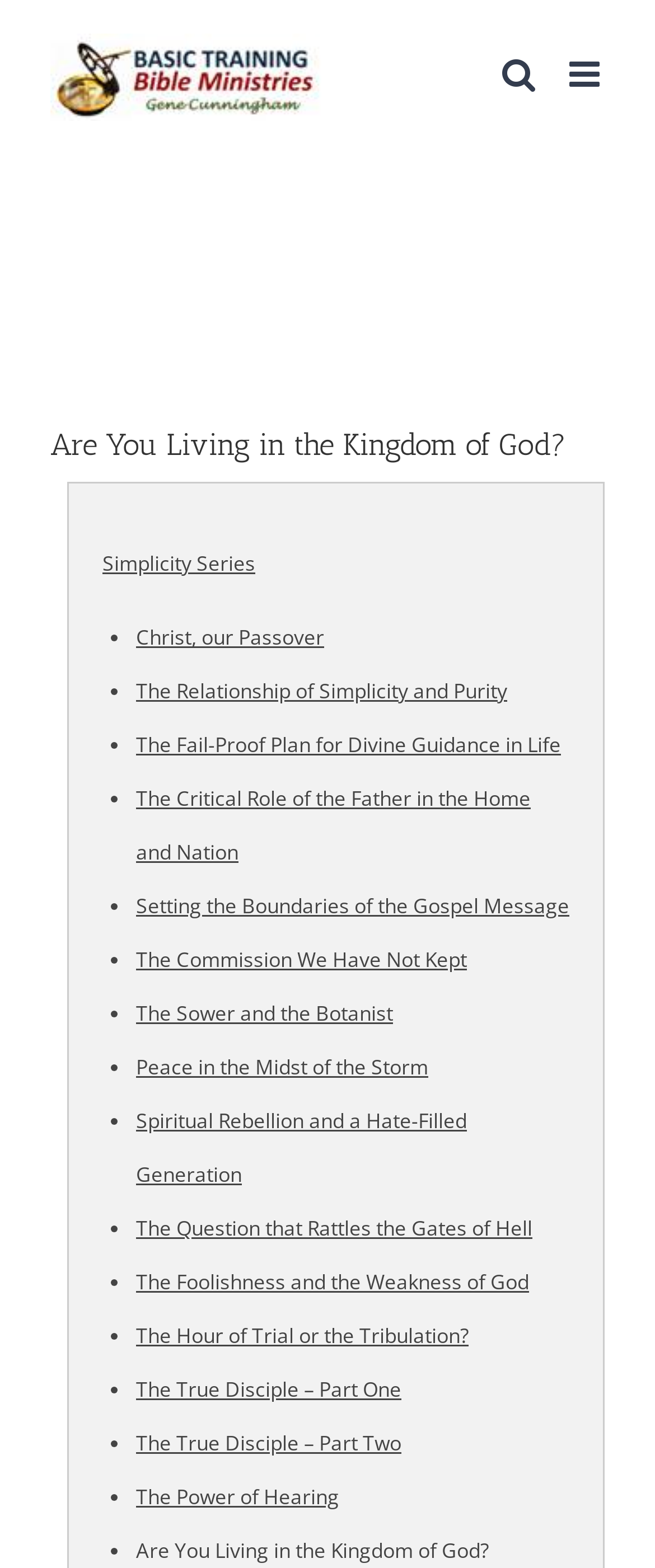Answer with a single word or phrase: 
How many links are in the page title bar?

23